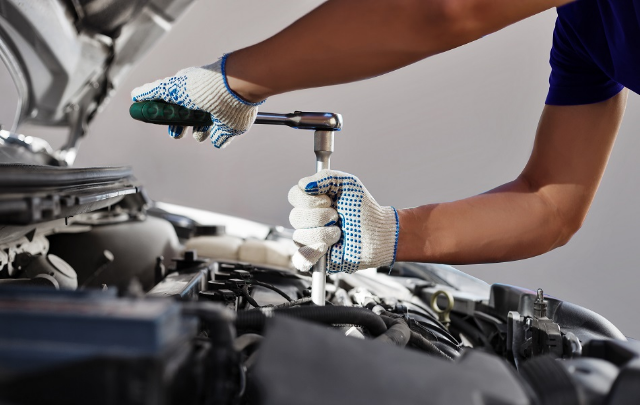What type of vehicle is being repaired?
Provide a short answer using one word or a brief phrase based on the image.

Mercury